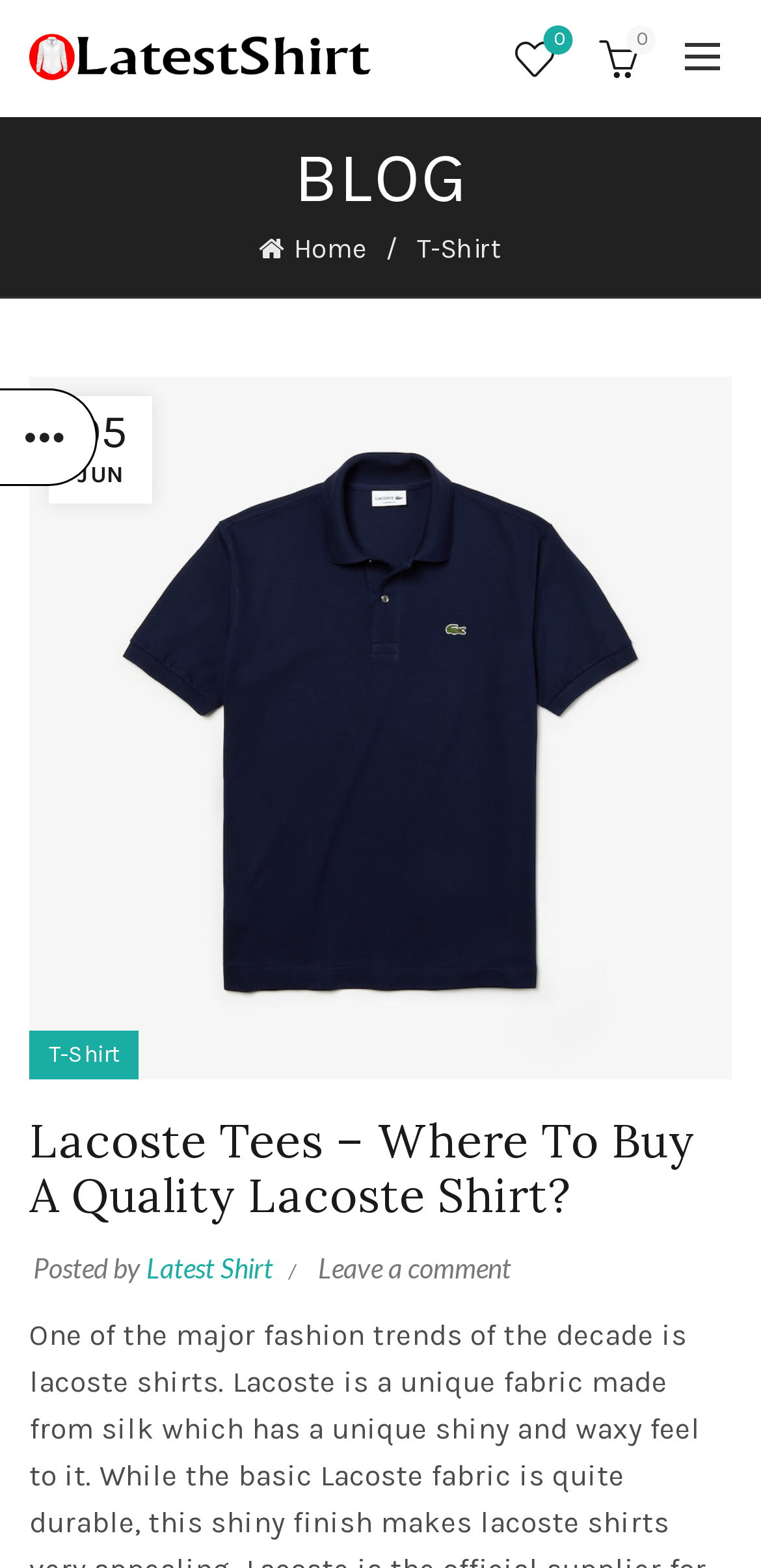What type of product is being featured?
Respond to the question with a well-detailed and thorough answer.

The webpage is featuring a Lacoste shirt, which can be inferred from the image and the text 'Lacoste Tees – Where To Buy A Quality Lacoste Shirt?'.